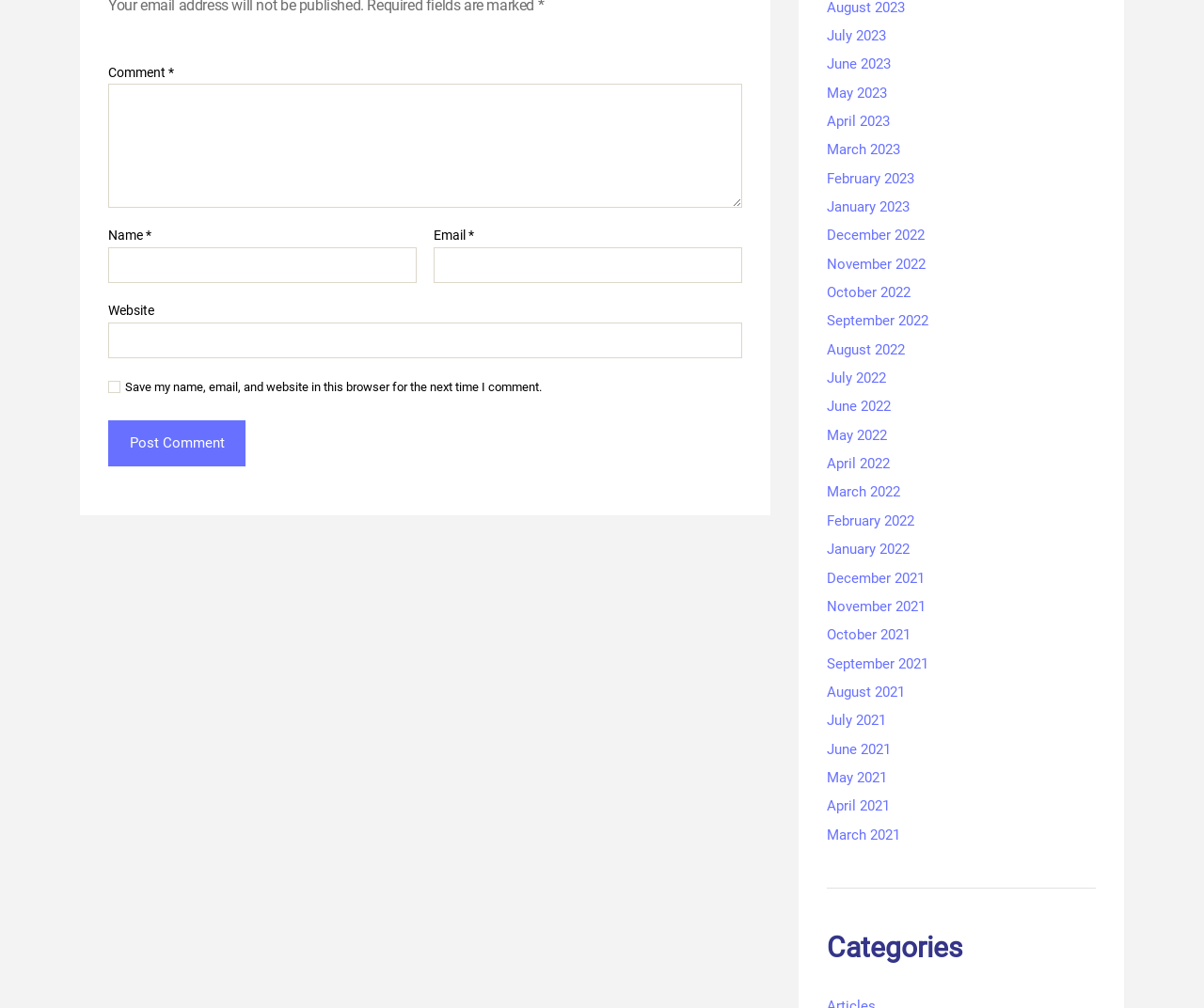Using the element description provided, determine the bounding box coordinates in the format (top-left x, top-left y, bottom-right x, bottom-right y). Ensure that all values are floating point numbers between 0 and 1. Element description: parent_node: Website name="url"

[0.09, 0.32, 0.616, 0.356]